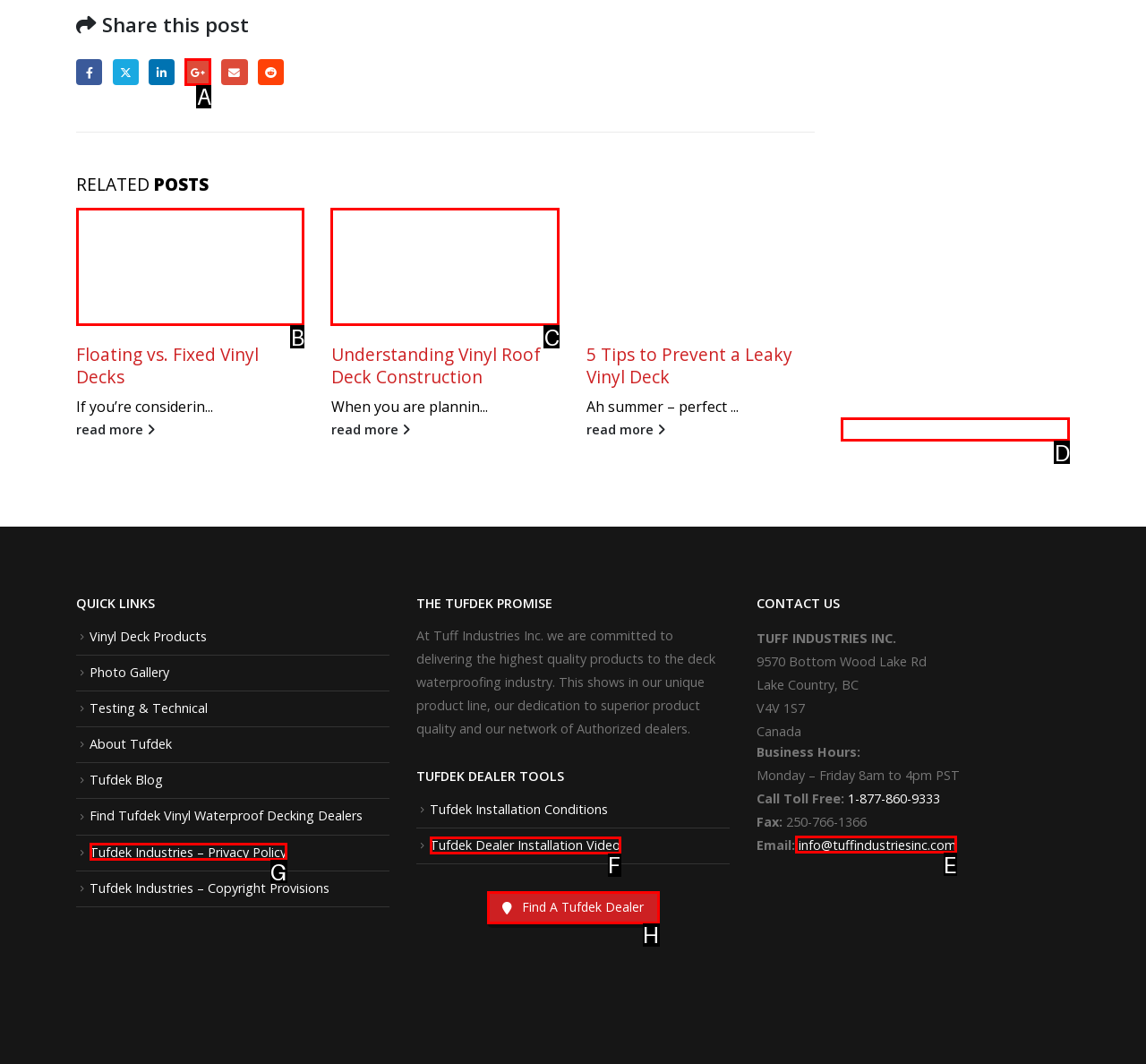From the given choices, which option should you click to complete this task: Find a Tufdek dealer? Answer with the letter of the correct option.

H